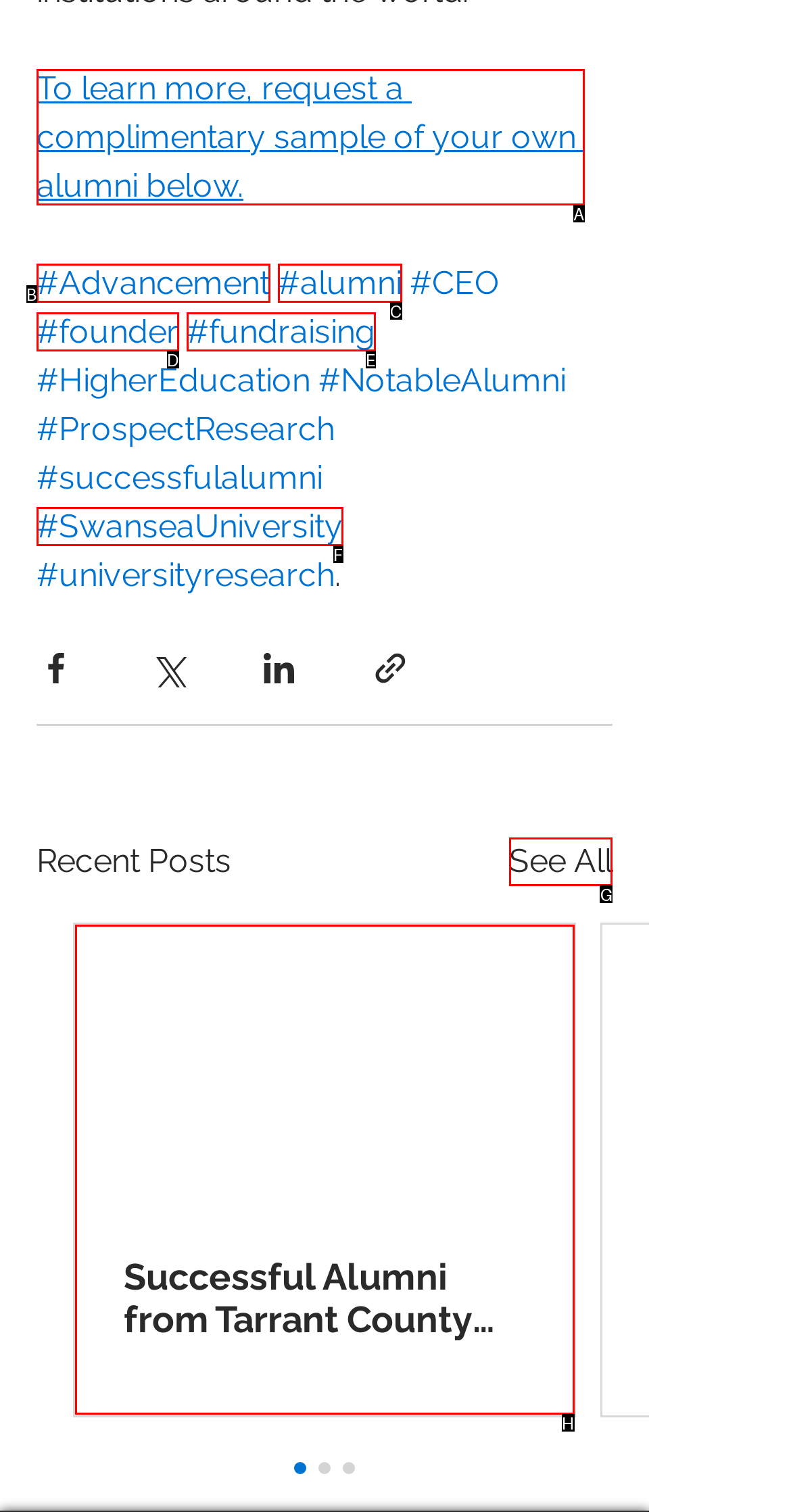What letter corresponds to the UI element to complete this task: See all recent posts
Answer directly with the letter.

G